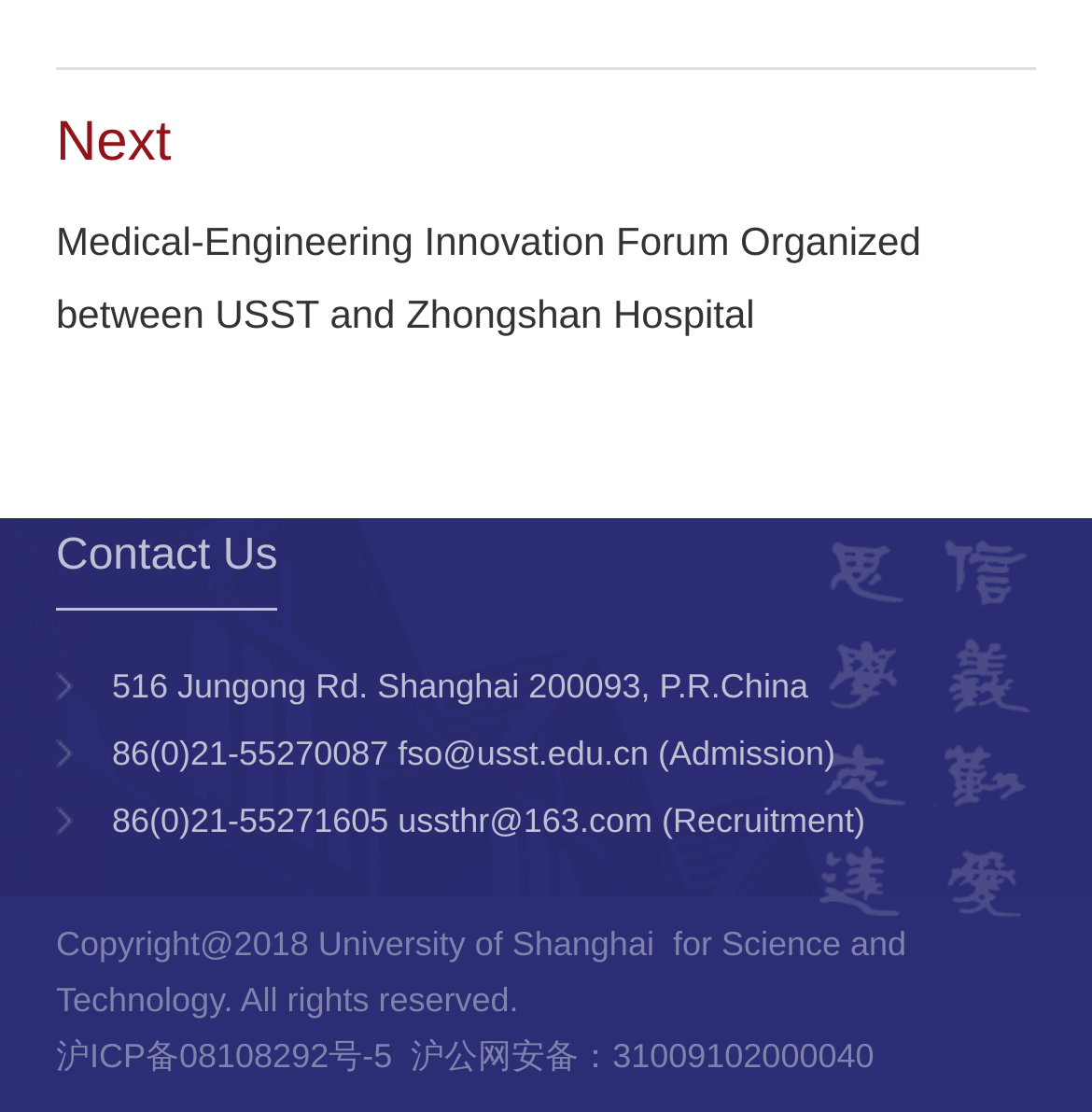What is the contact email for admission?
Please provide a comprehensive answer based on the information in the image.

I found the contact email for admission in the 'Contact Us' section, which lists '86(0)21-55270087 fso@usst.edu.cn (Admission)' as one of the contact methods.